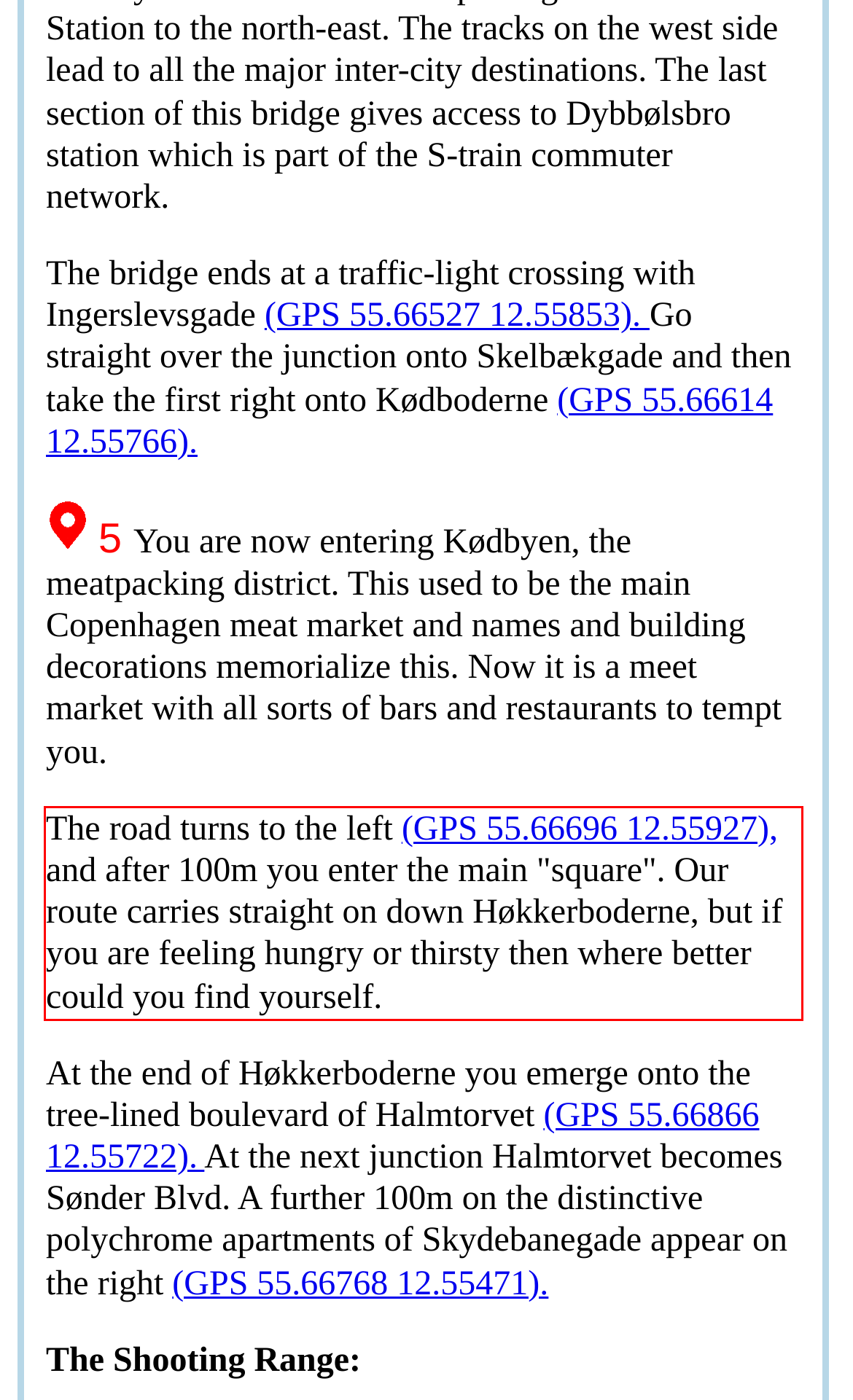Please extract the text content within the red bounding box on the webpage screenshot using OCR.

The road turns to the left (GPS 55.66696 12.55927), and after 100m you enter the main "square". Our route carries straight on down Høkkerboderne, but if you are feeling hungry or thirsty then where better could you find yourself.